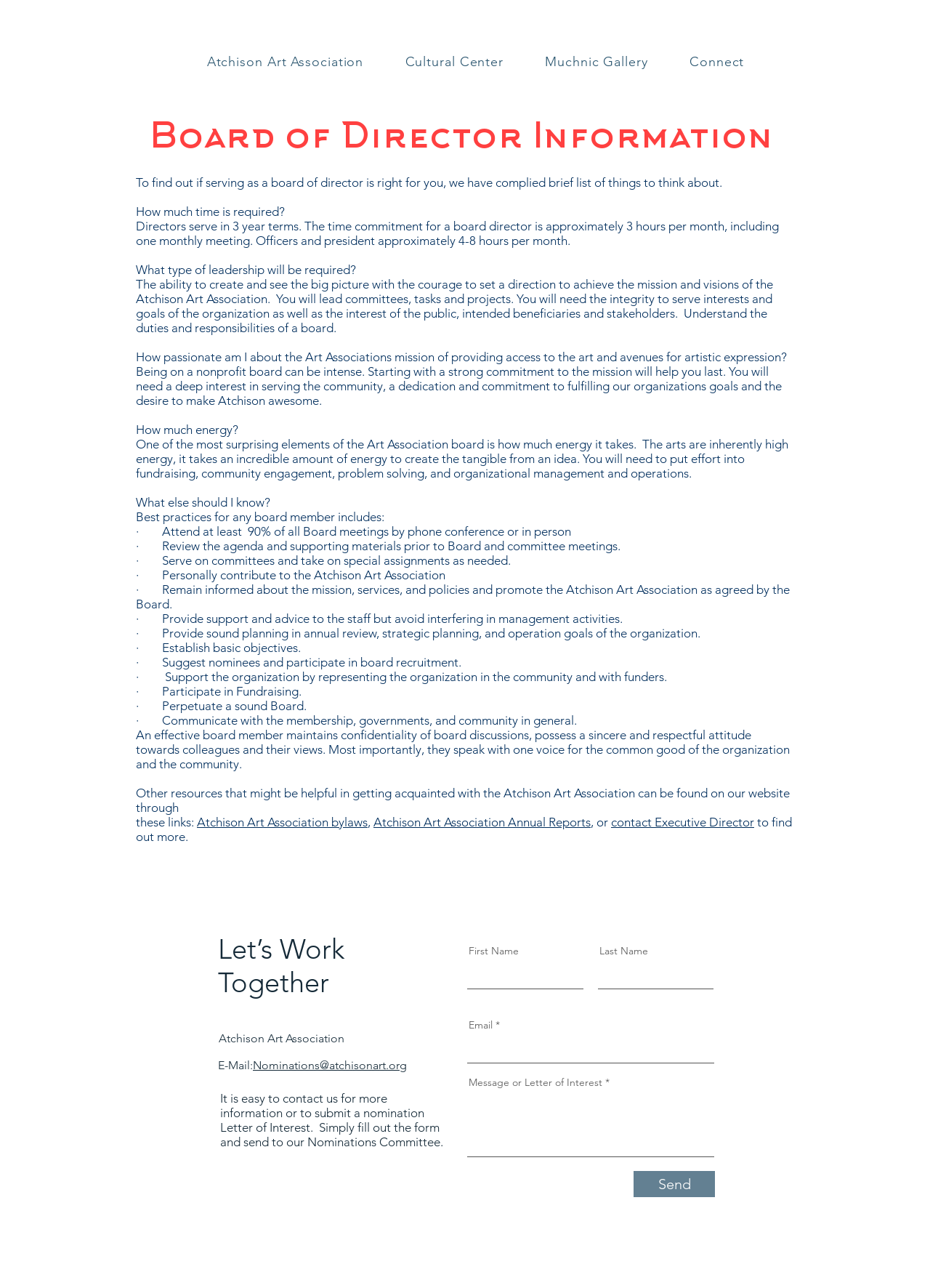Can you find the bounding box coordinates for the element to click on to achieve the instruction: "View Atchison Art Association bylaws"?

[0.212, 0.633, 0.395, 0.644]